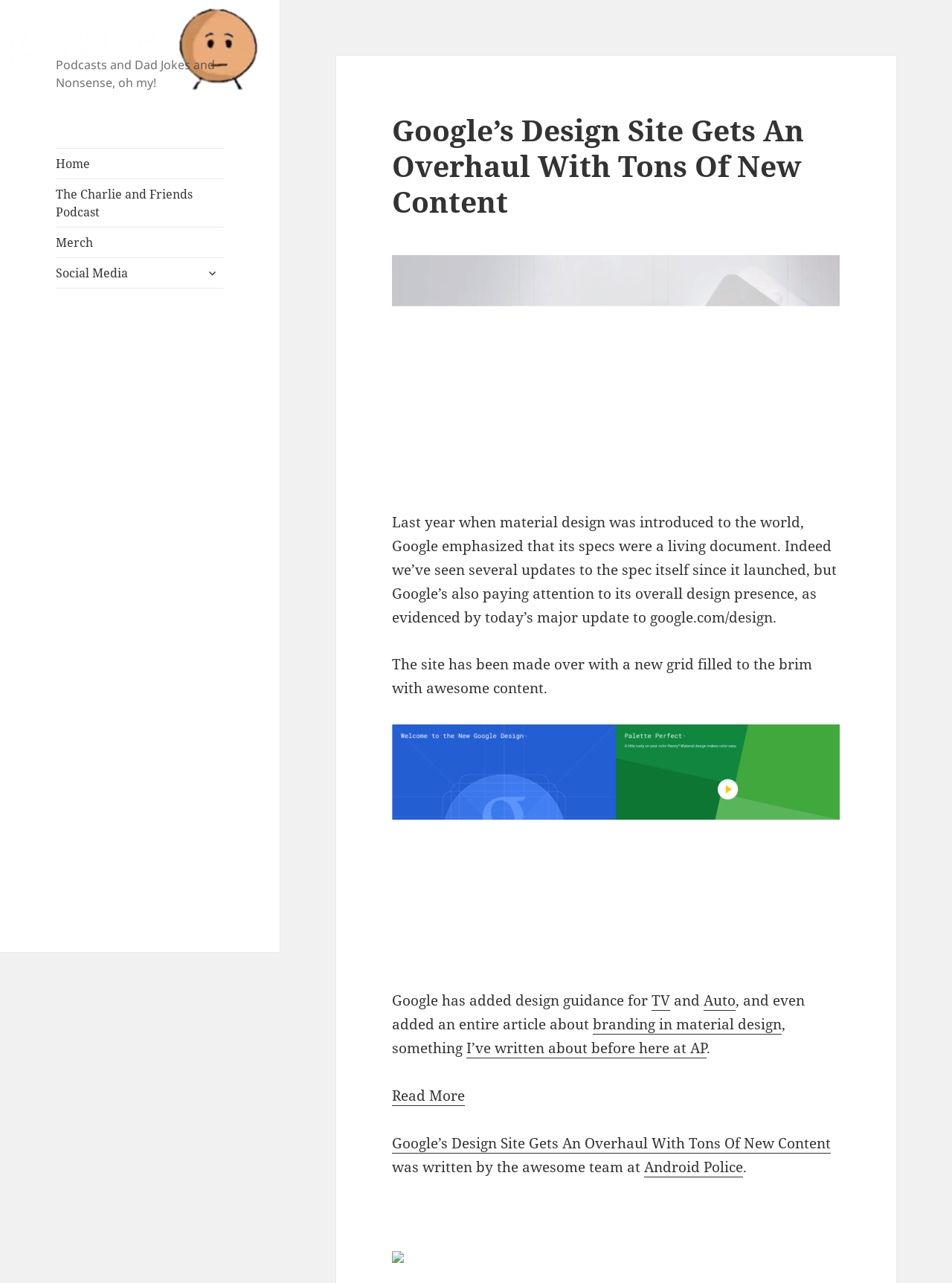Refer to the image and provide an in-depth answer to the question:
What type of content is available on the updated design site?

From the webpage, I can see that the updated design site provides design guidance for different areas such as TV and Auto, and also features articles about branding in material design. This suggests that the site offers a range of content related to design and material design.